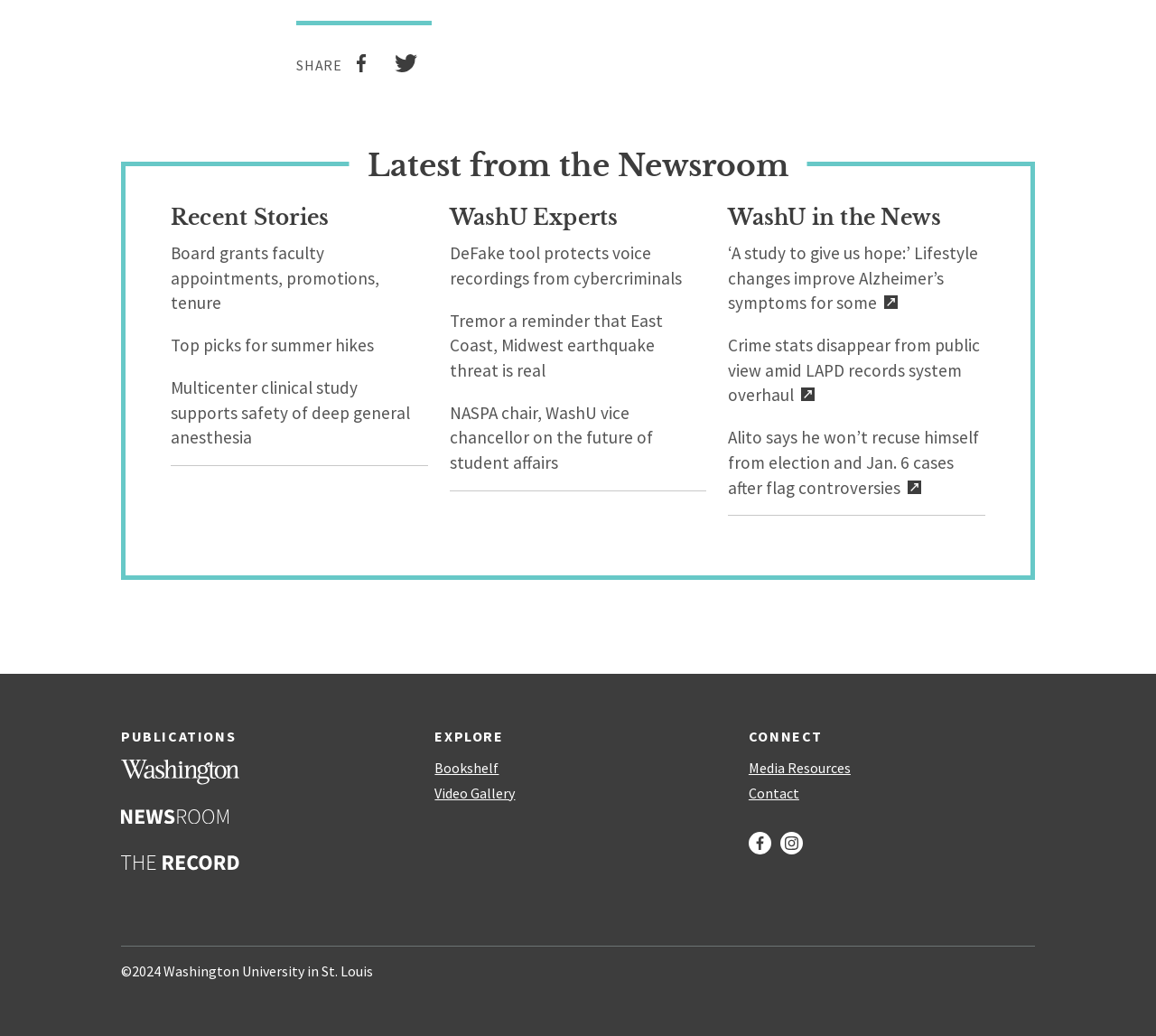Given the description of a UI element: "Top picks for summer hikes", identify the bounding box coordinates of the matching element in the webpage screenshot.

[0.148, 0.323, 0.323, 0.344]